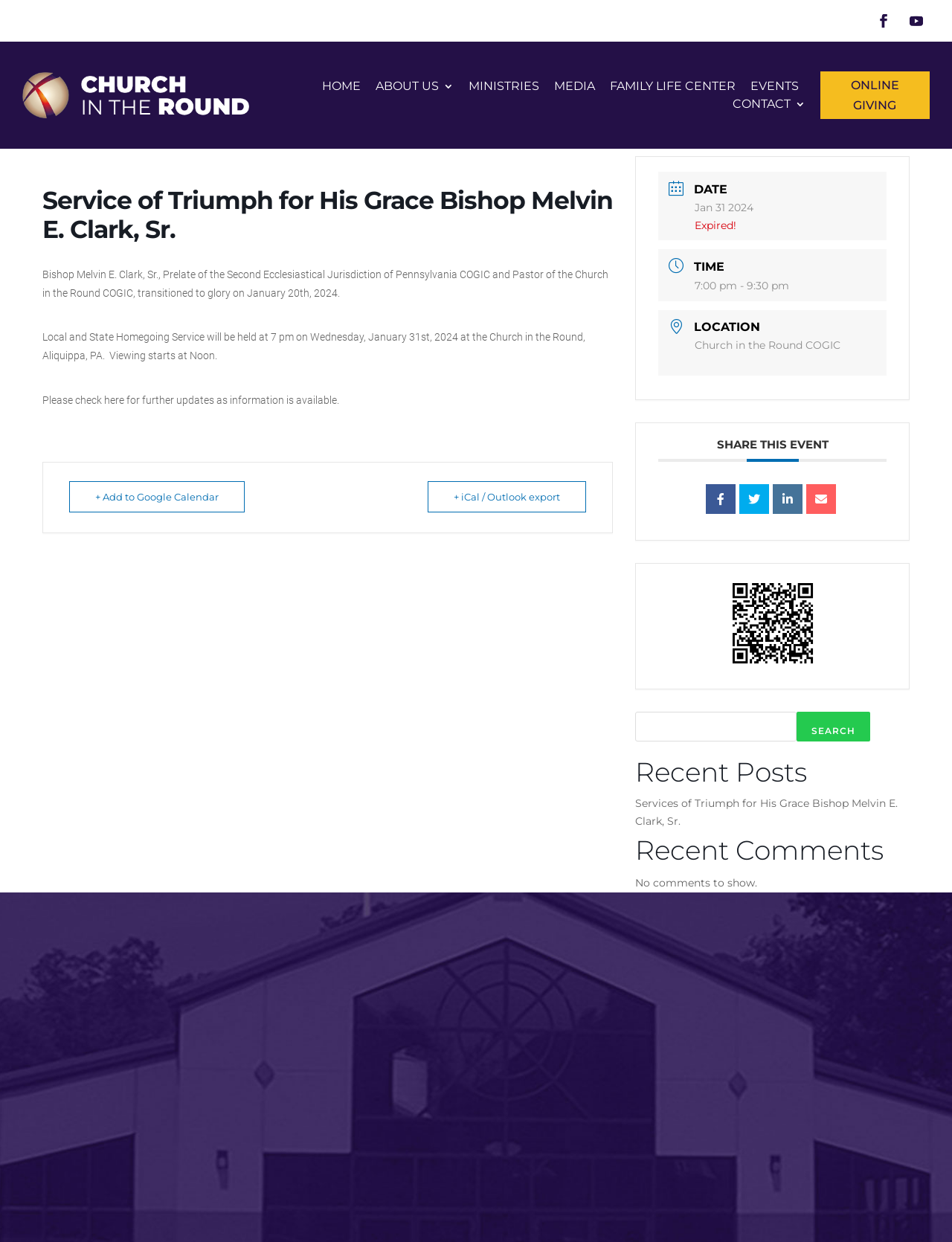What is the time of the Local and State Homegoing Service?
Please use the image to provide an in-depth answer to the question.

I found this answer by reading the DescriptionListDetail element with the text '7:00 pm - 9:30 pm' which is a child element of the DescriptionList element with the heading 'TIME'.